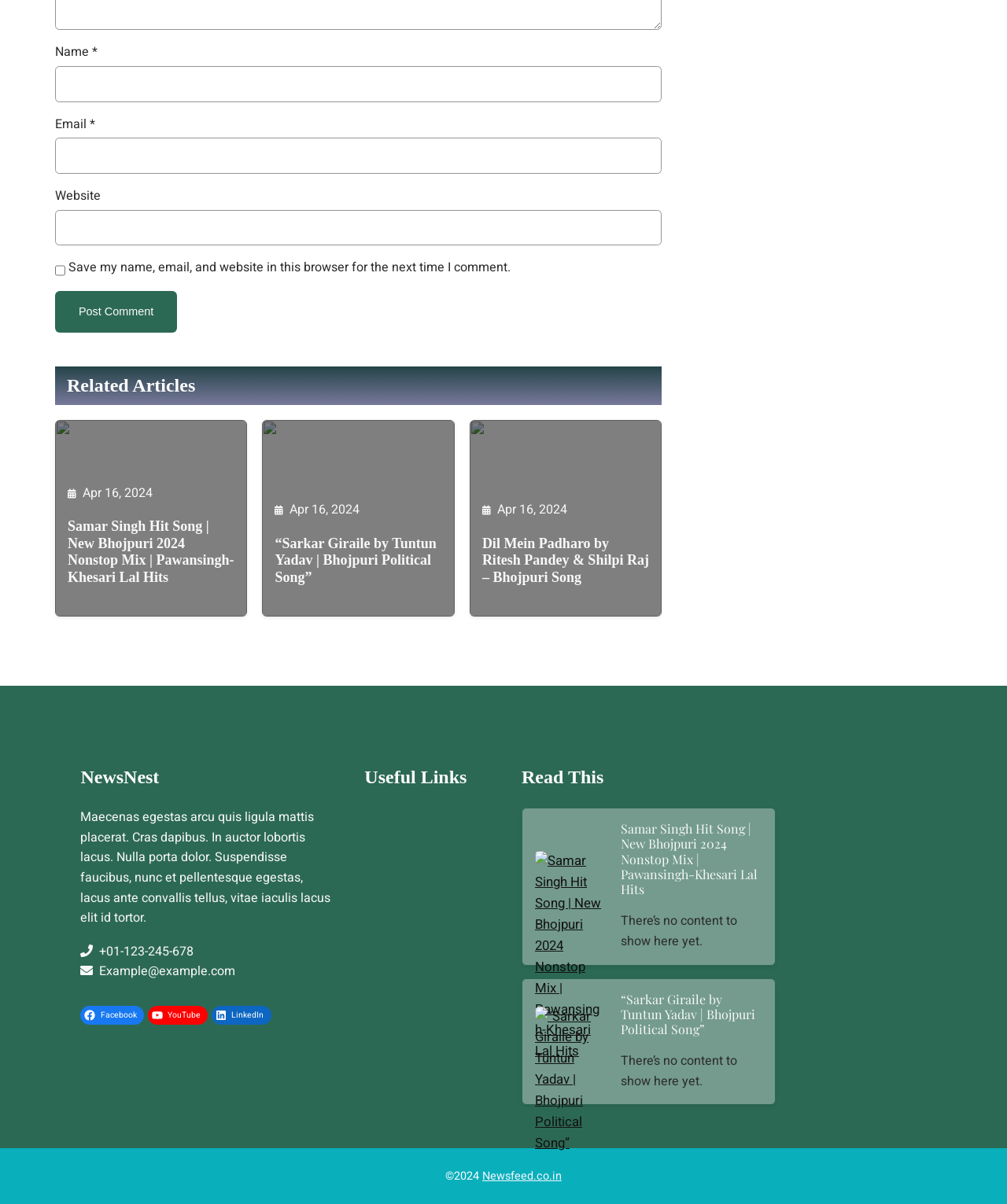What type of content is listed under 'Related Articles'?
Provide an in-depth and detailed answer to the question.

The 'Related Articles' section lists several links with titles that appear to be Bhojpuri songs, such as 'Samar Singh Hit Song | New Bhojpuri 2024 Nonstop Mix | Pawansingh-Khesari Lal Hits' and '“Sarkar Giraile by Tuntun Yadav | Bhojpuri Political Song”'. This suggests that the webpage is related to Bhojpuri music or entertainment.